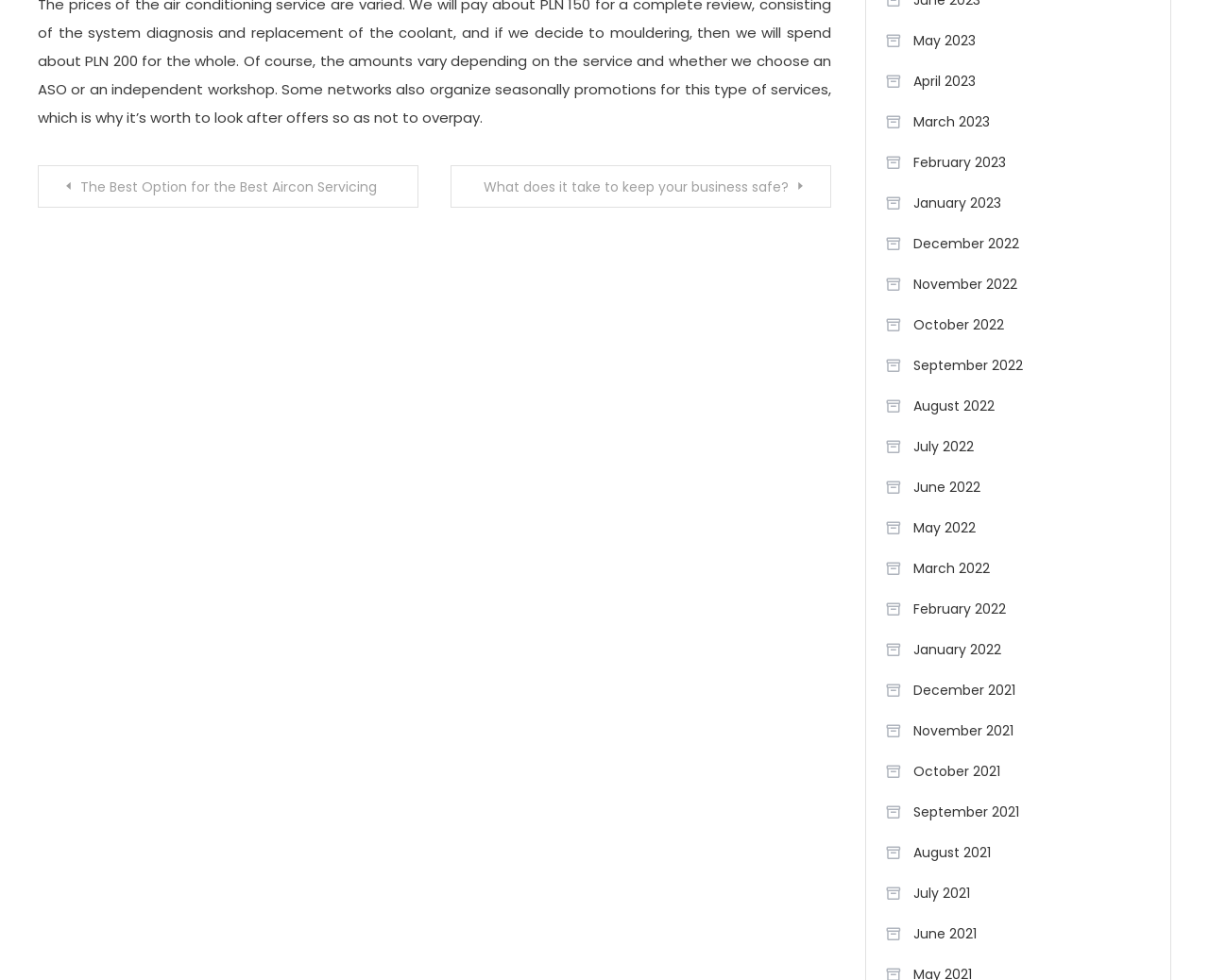Please use the details from the image to answer the following question comprehensively:
How many posts are linked in the webpage?

I counted the number of link elements that are children of the navigation element with the text 'Posts' and found 2 links to different posts.